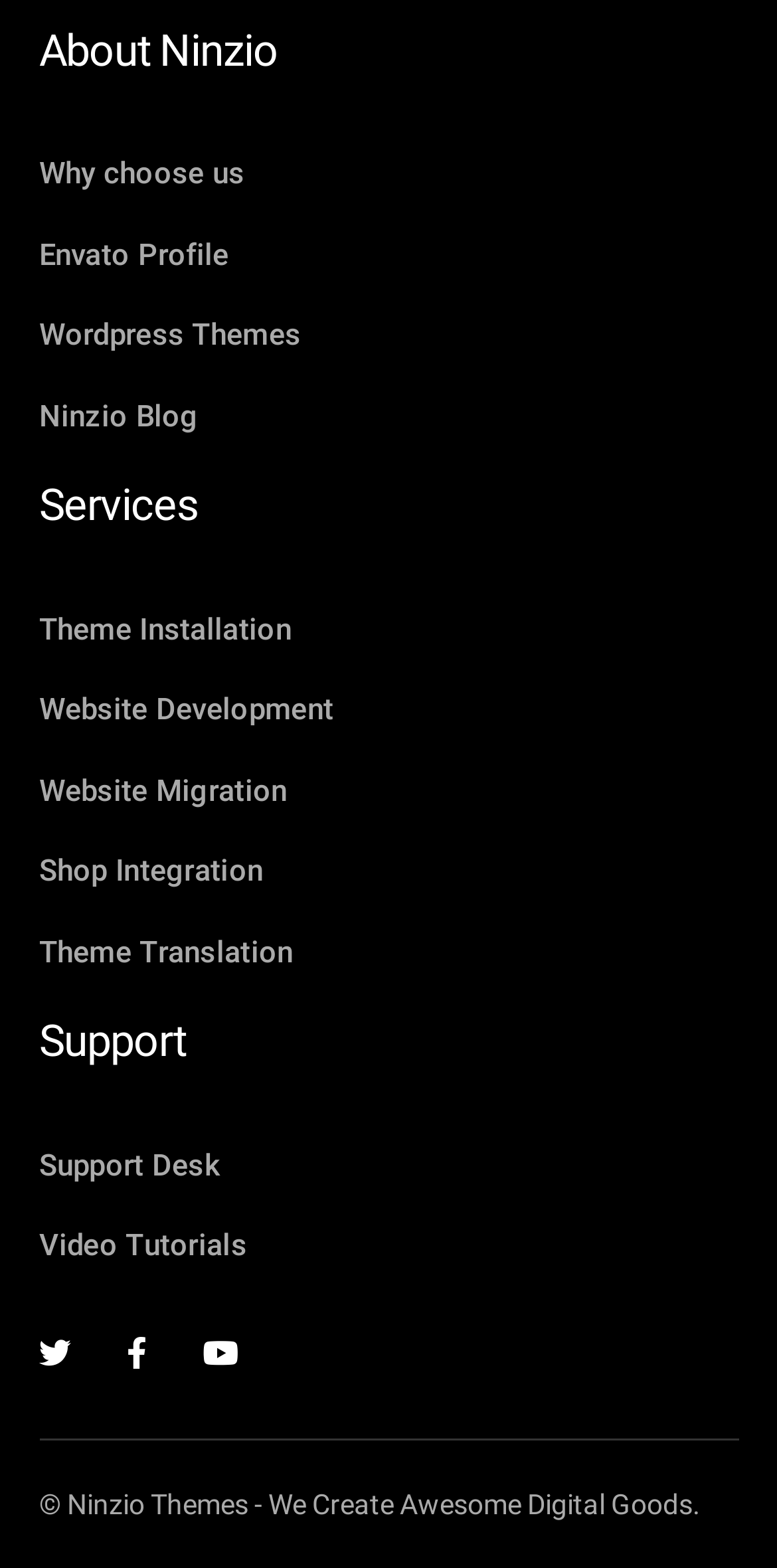Please predict the bounding box coordinates of the element's region where a click is necessary to complete the following instruction: "Get support from 'Support Desk'". The coordinates should be represented by four float numbers between 0 and 1, i.e., [left, top, right, bottom].

[0.05, 0.729, 0.284, 0.757]